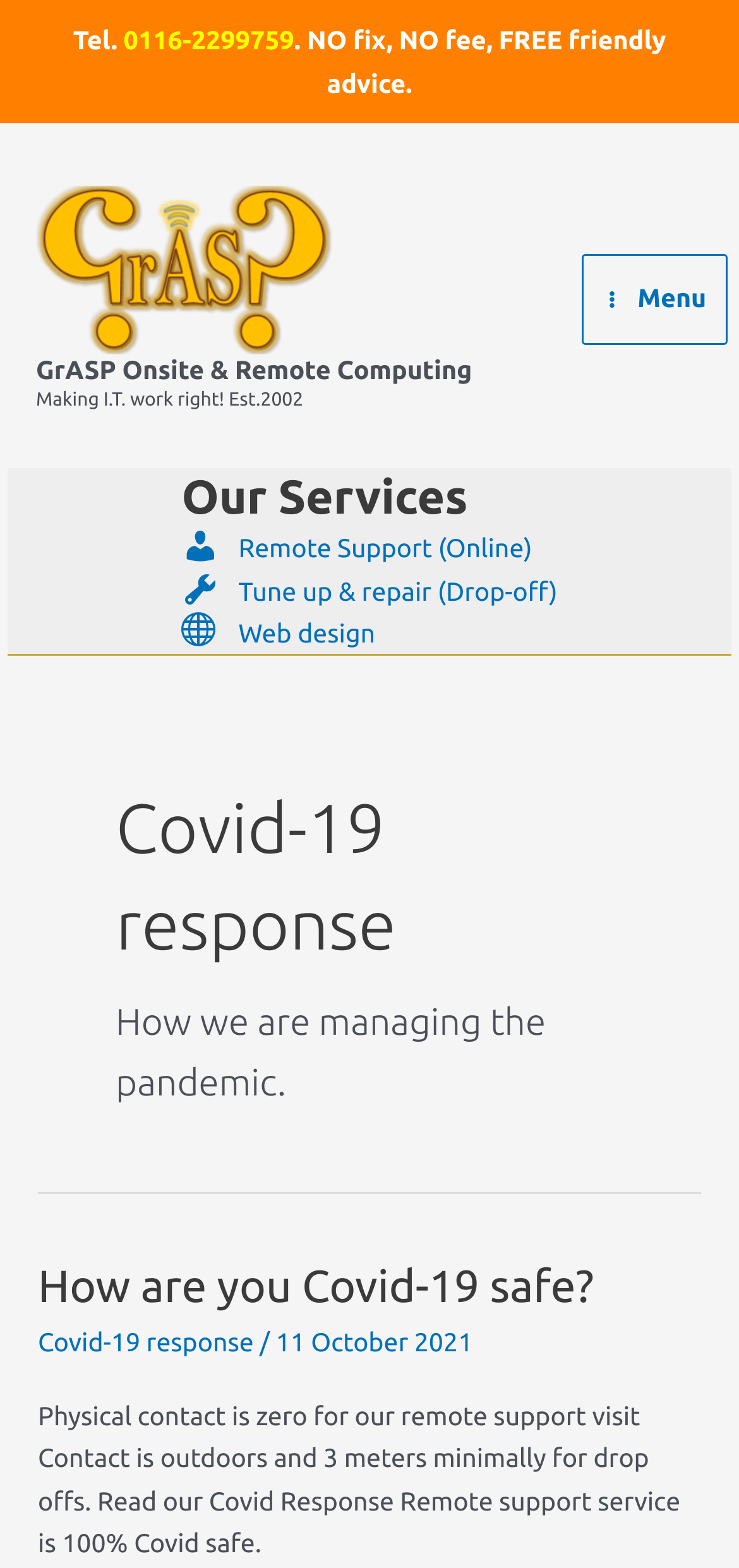Identify the bounding box coordinates necessary to click and complete the given instruction: "Read about Covid-19 response".

[0.051, 0.805, 0.804, 0.836]